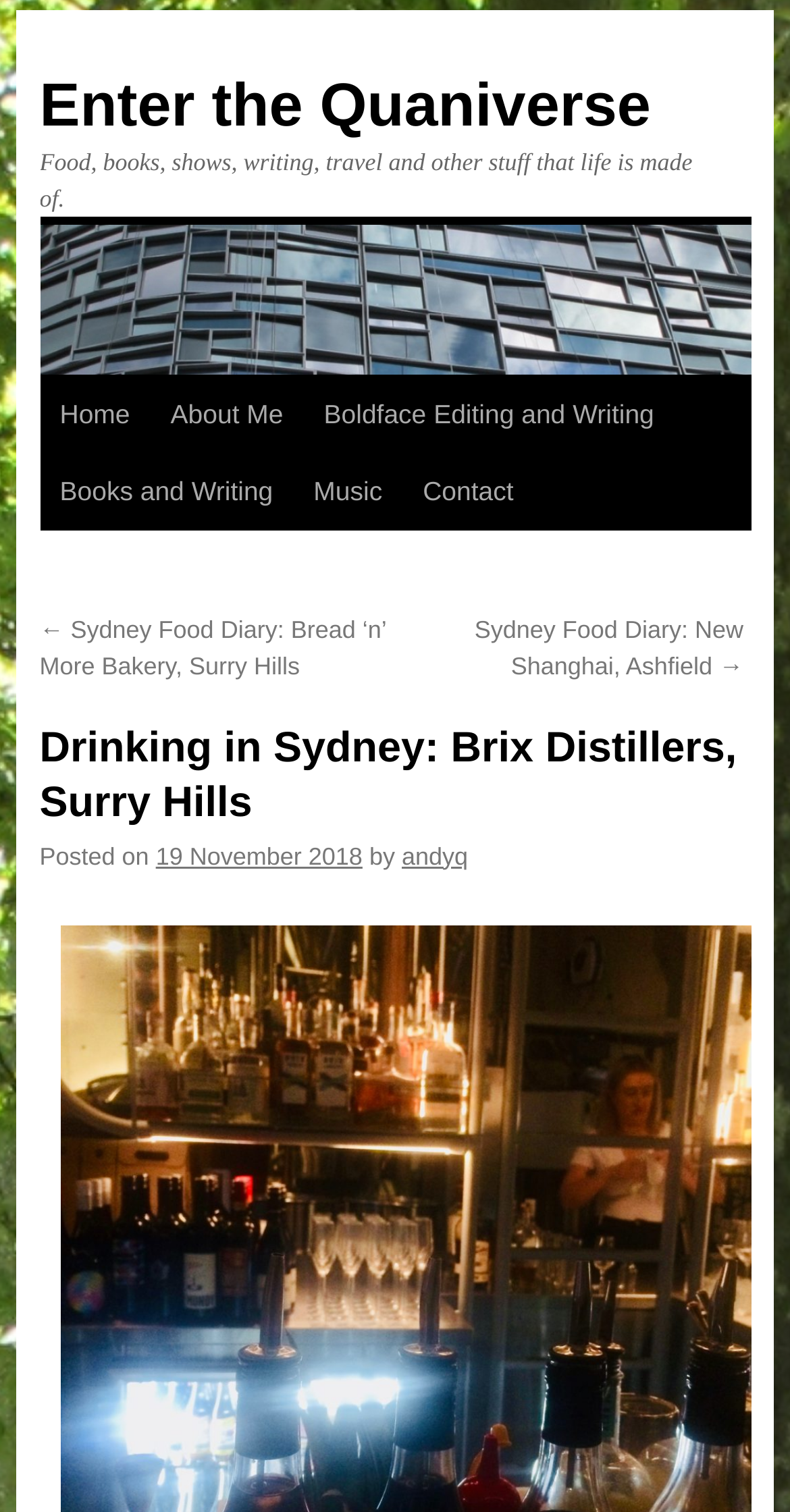What is the author's name?
Please look at the screenshot and answer using one word or phrase.

andyq